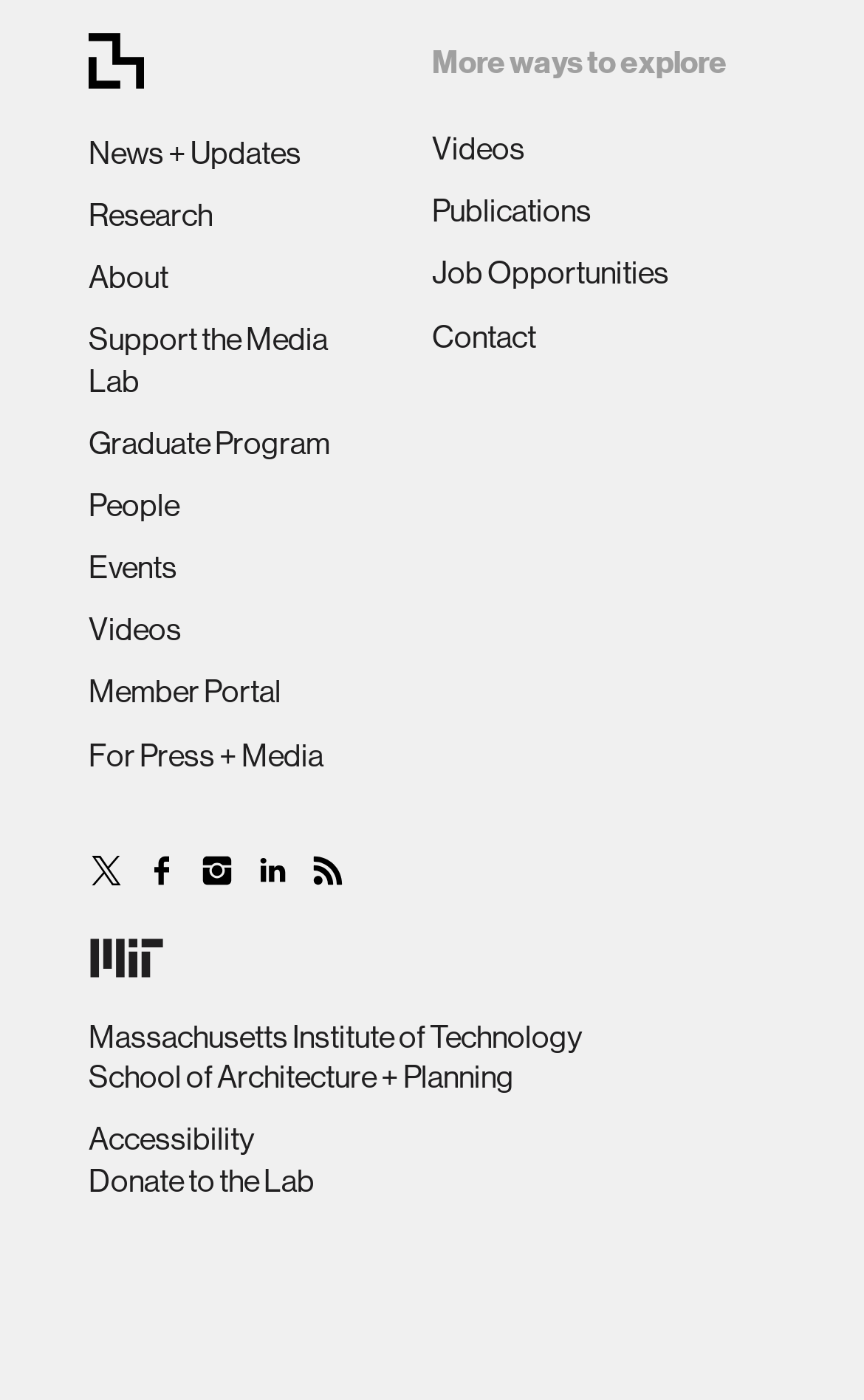Using the elements shown in the image, answer the question comprehensively: How many image links are there?

There are six image links, which are located at the bottom of the page, with bounding box coordinates [0.103, 0.609, 0.167, 0.648], [0.167, 0.609, 0.231, 0.648], [0.231, 0.609, 0.295, 0.648], [0.295, 0.609, 0.359, 0.648], [0.359, 0.609, 0.423, 0.648], and [0.103, 0.673, 0.206, 0.698].